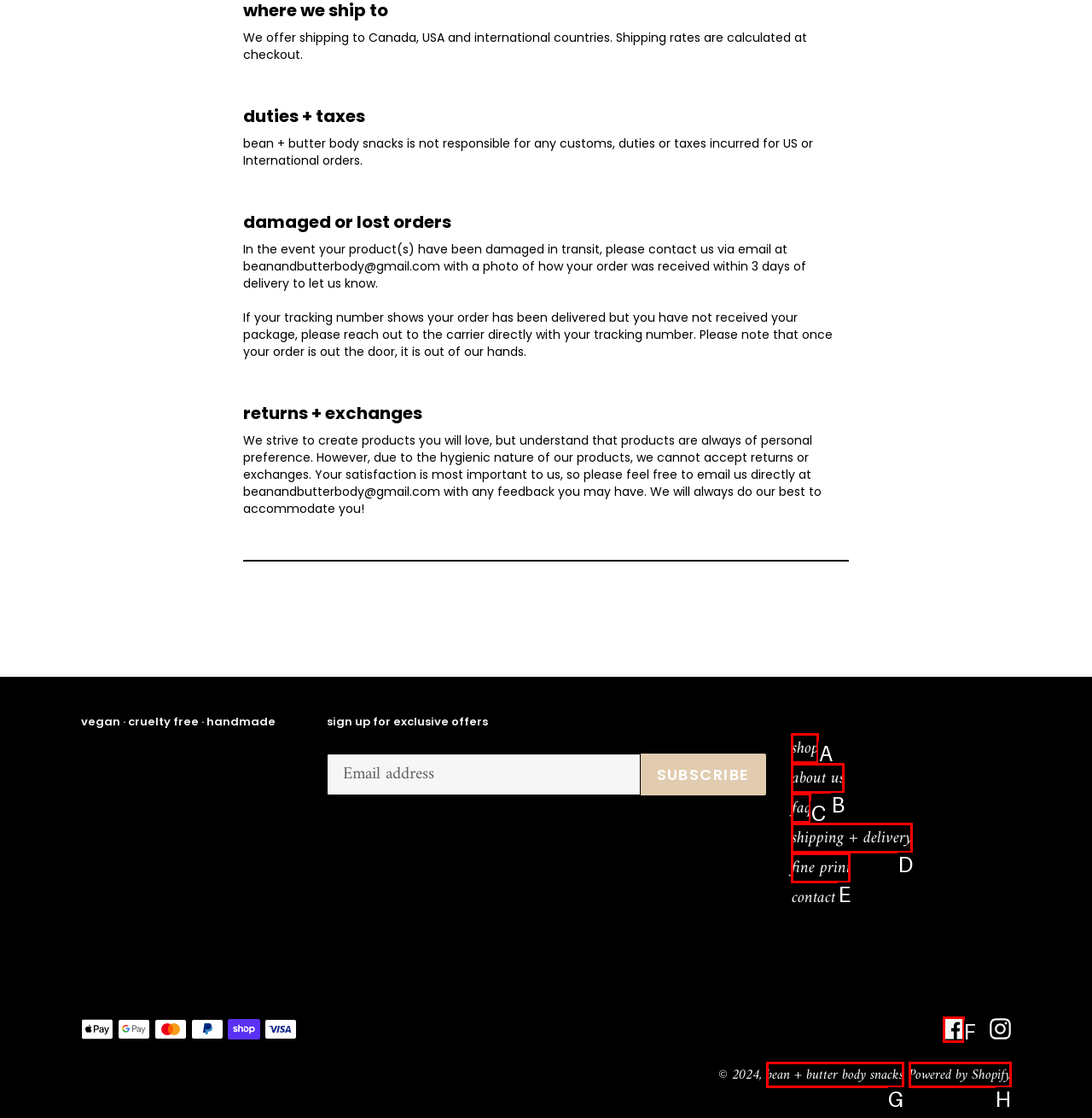Determine the UI element that matches the description: Facebook
Answer with the letter from the given choices.

F